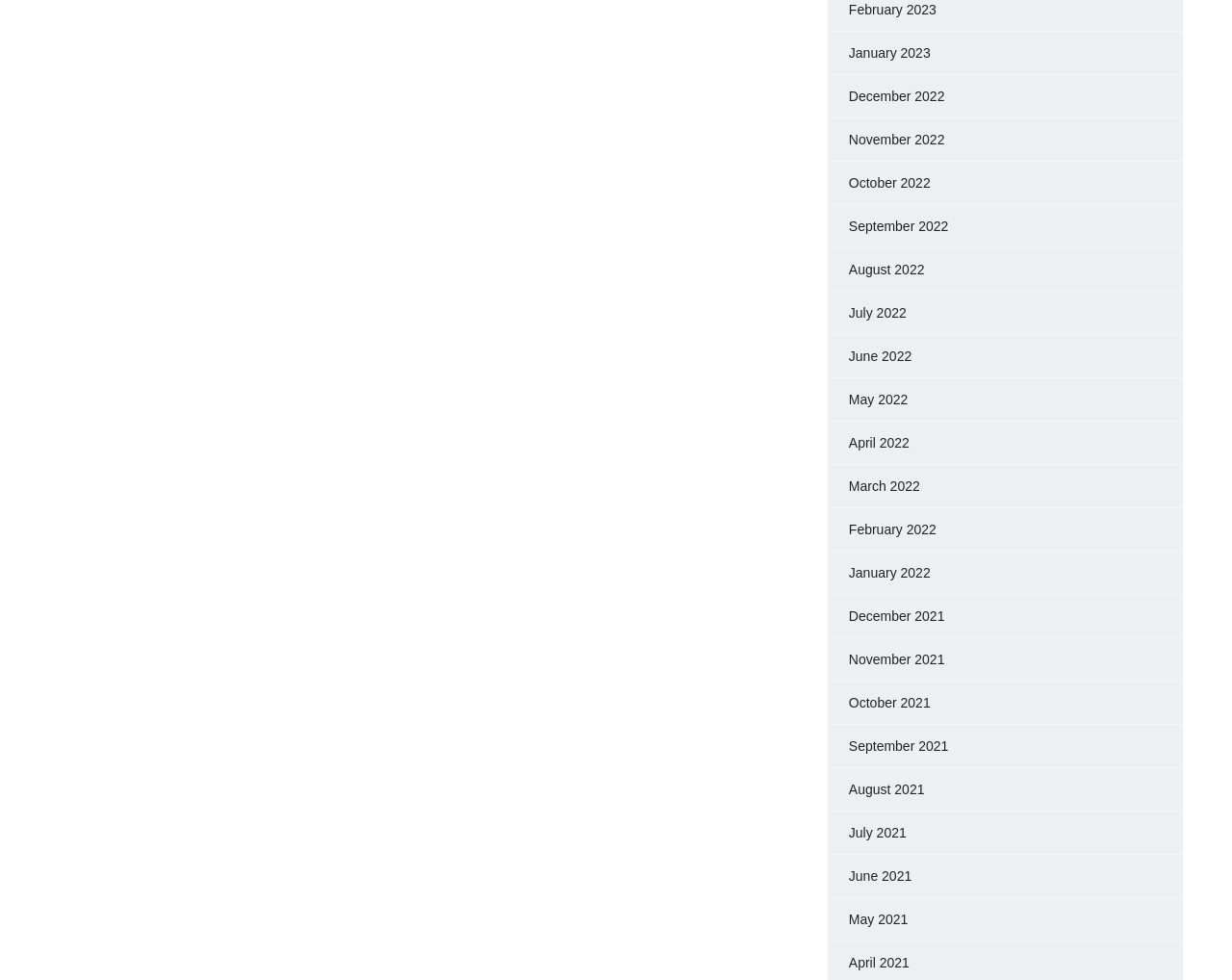Identify the bounding box coordinates for the UI element described as follows: "September 2022". Ensure the coordinates are four float numbers between 0 and 1, formatted as [left, top, right, bottom].

[0.689, 0.223, 0.77, 0.239]